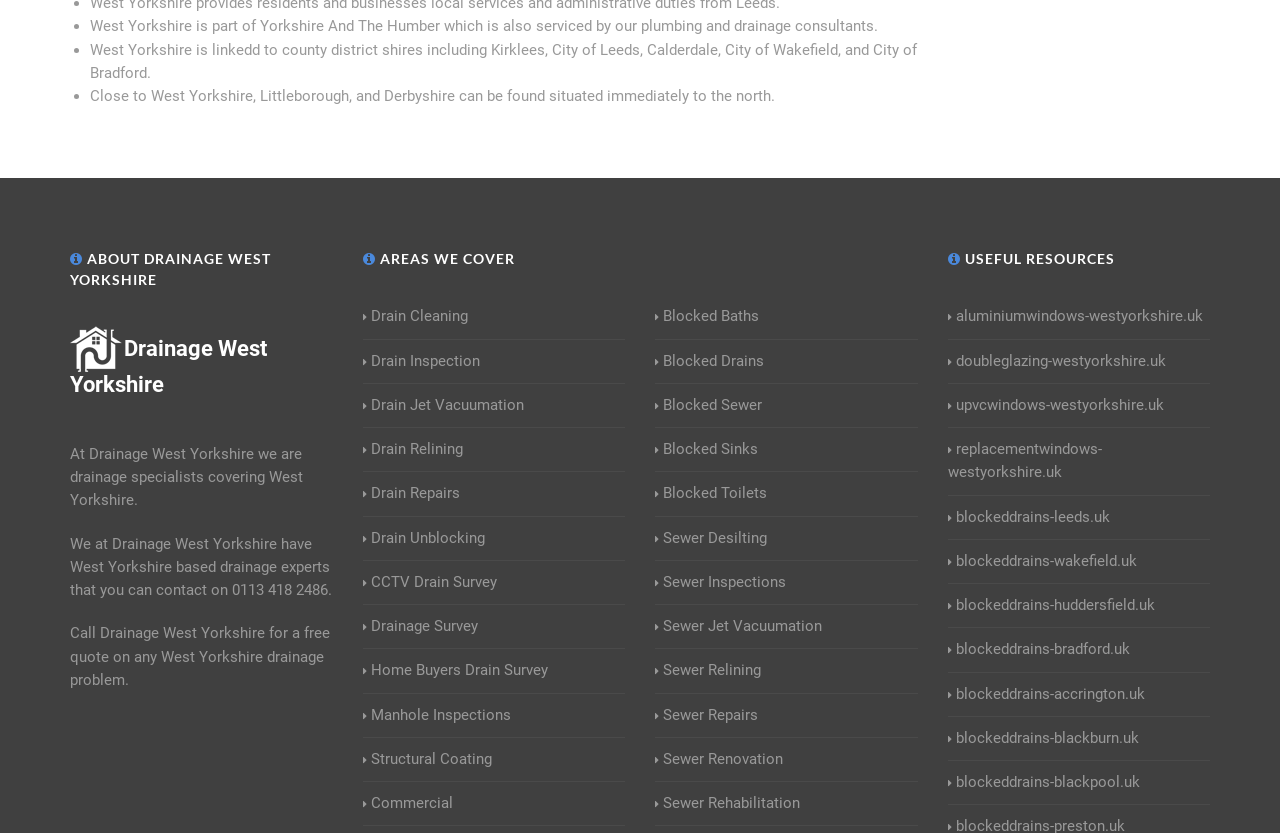Specify the bounding box coordinates of the area to click in order to follow the given instruction: "Visit the website for aluminium windows in West Yorkshire."

[0.74, 0.367, 0.939, 0.395]